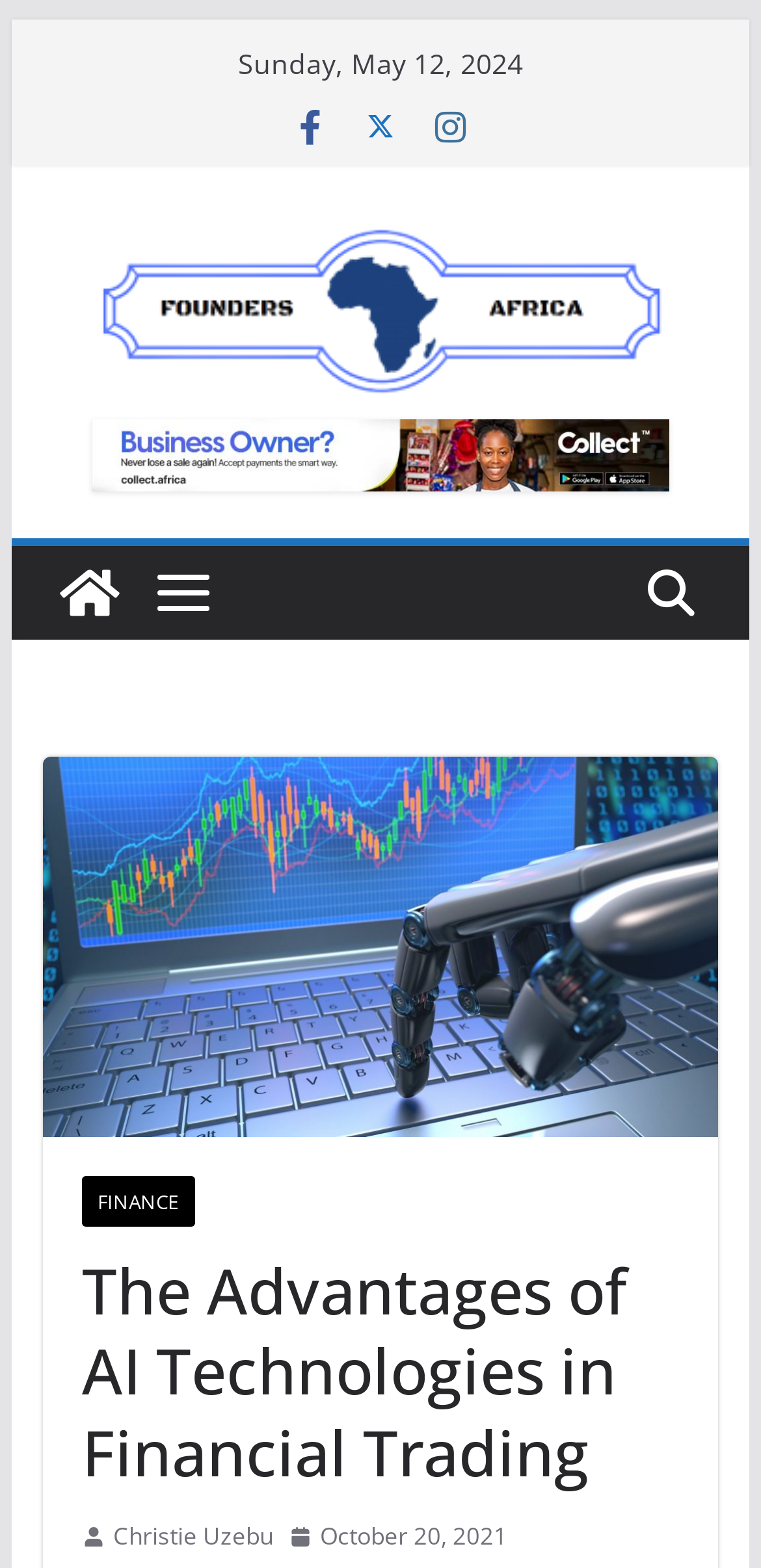Respond to the question below with a single word or phrase:
What is the date of the article?

October 20, 2021